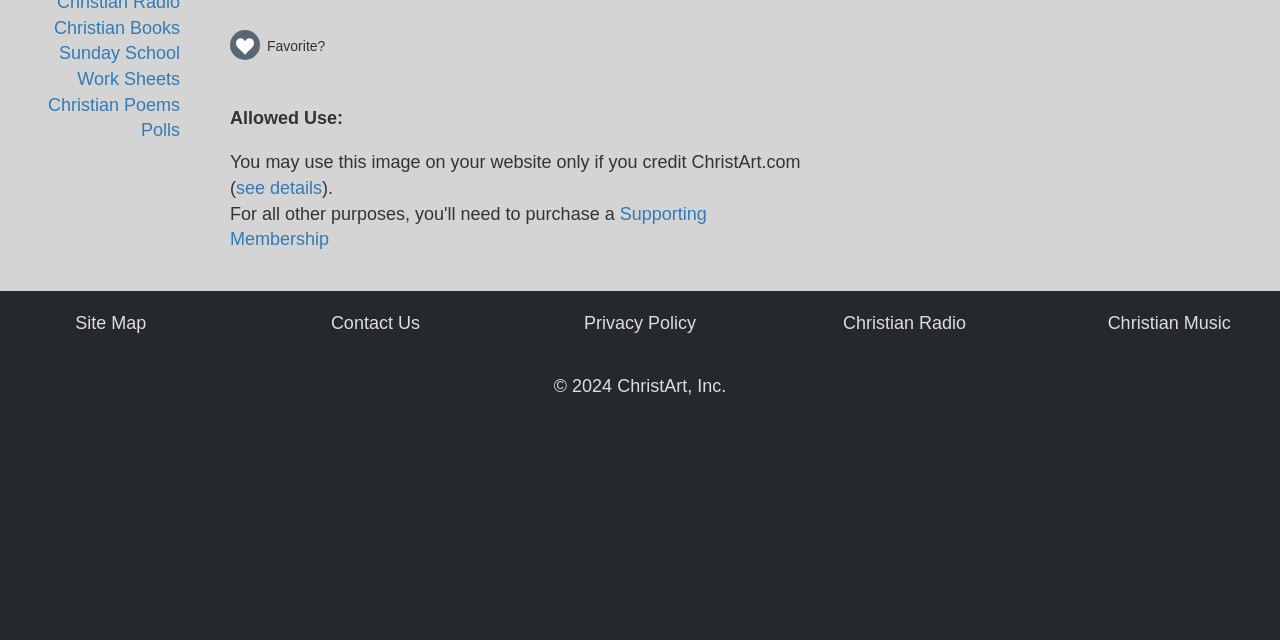From the webpage screenshot, predict the bounding box of the UI element that matches this description: "Privacy Policy".

[0.456, 0.489, 0.544, 0.52]